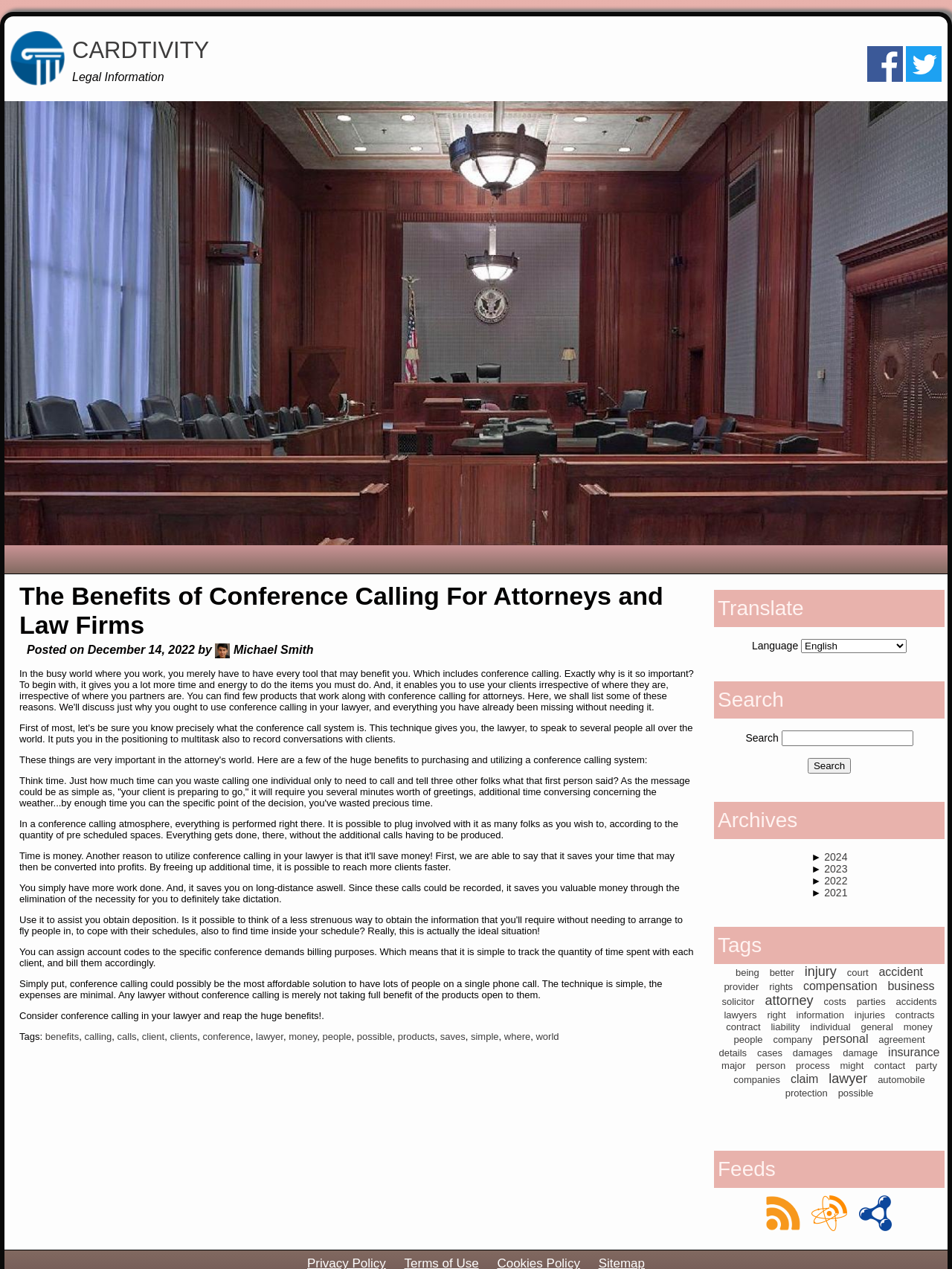Find and indicate the bounding box coordinates of the region you should select to follow the given instruction: "Search for something".

[0.821, 0.576, 0.959, 0.588]